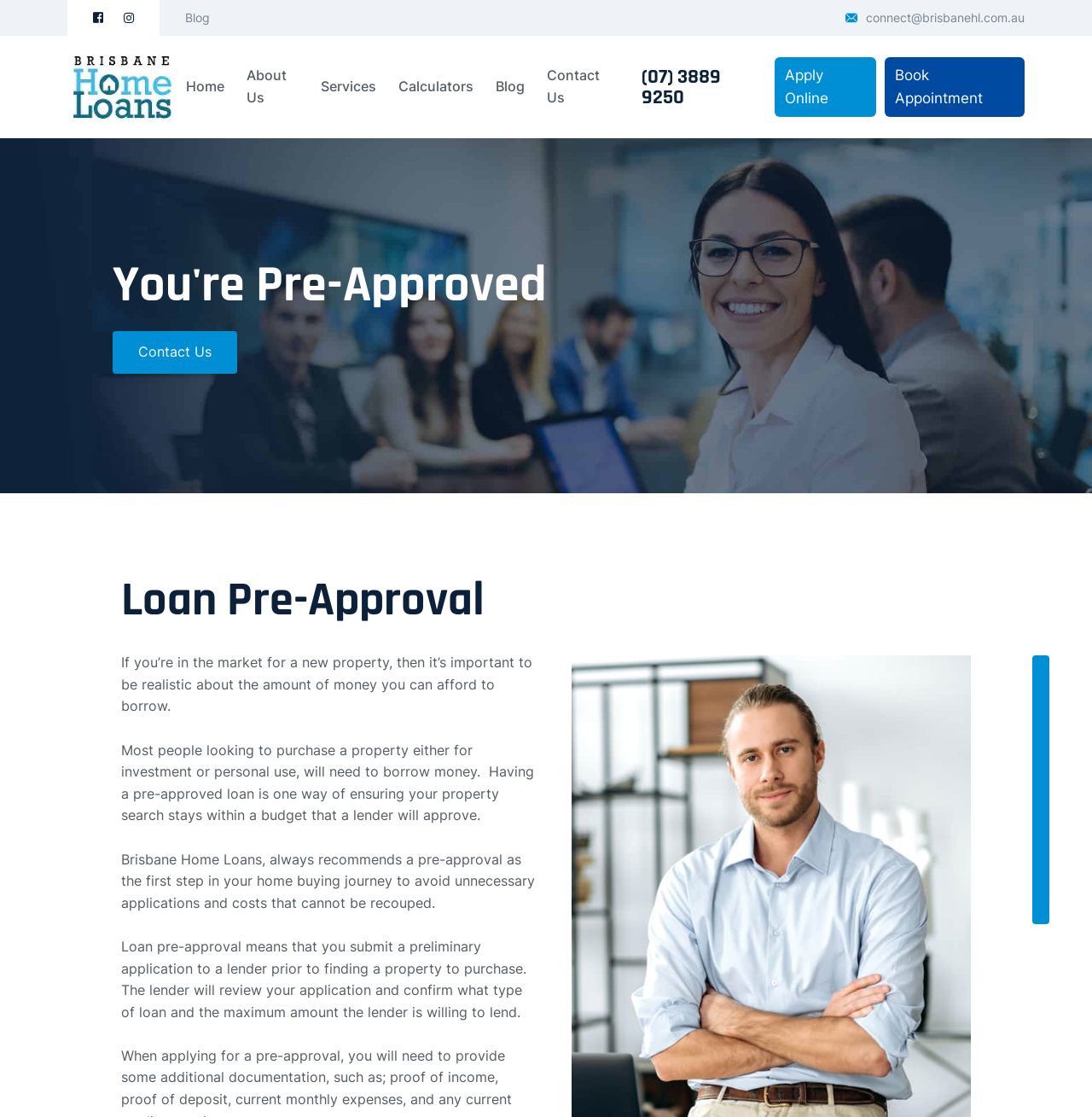Locate the coordinates of the bounding box for the clickable region that fulfills this instruction: "Click the 'Book Appointment' link".

[0.81, 0.051, 0.938, 0.105]